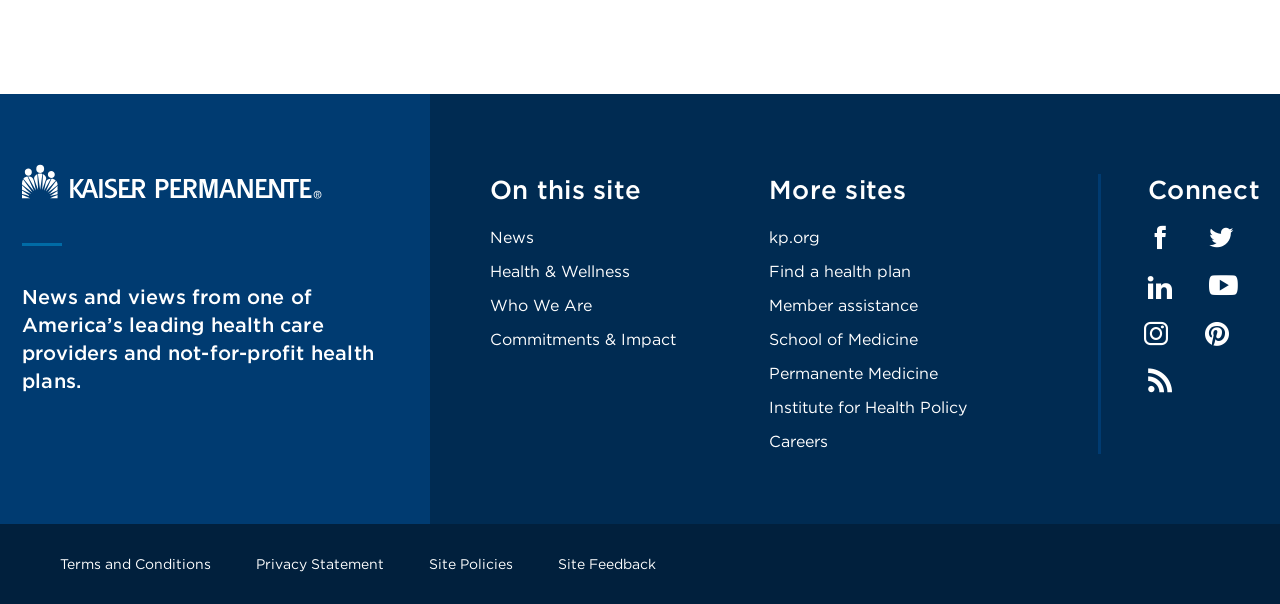Pinpoint the bounding box coordinates of the element that must be clicked to accomplish the following instruction: "Visit kp.org". The coordinates should be in the format of four float numbers between 0 and 1, i.e., [left, top, right, bottom].

[0.601, 0.373, 0.641, 0.413]